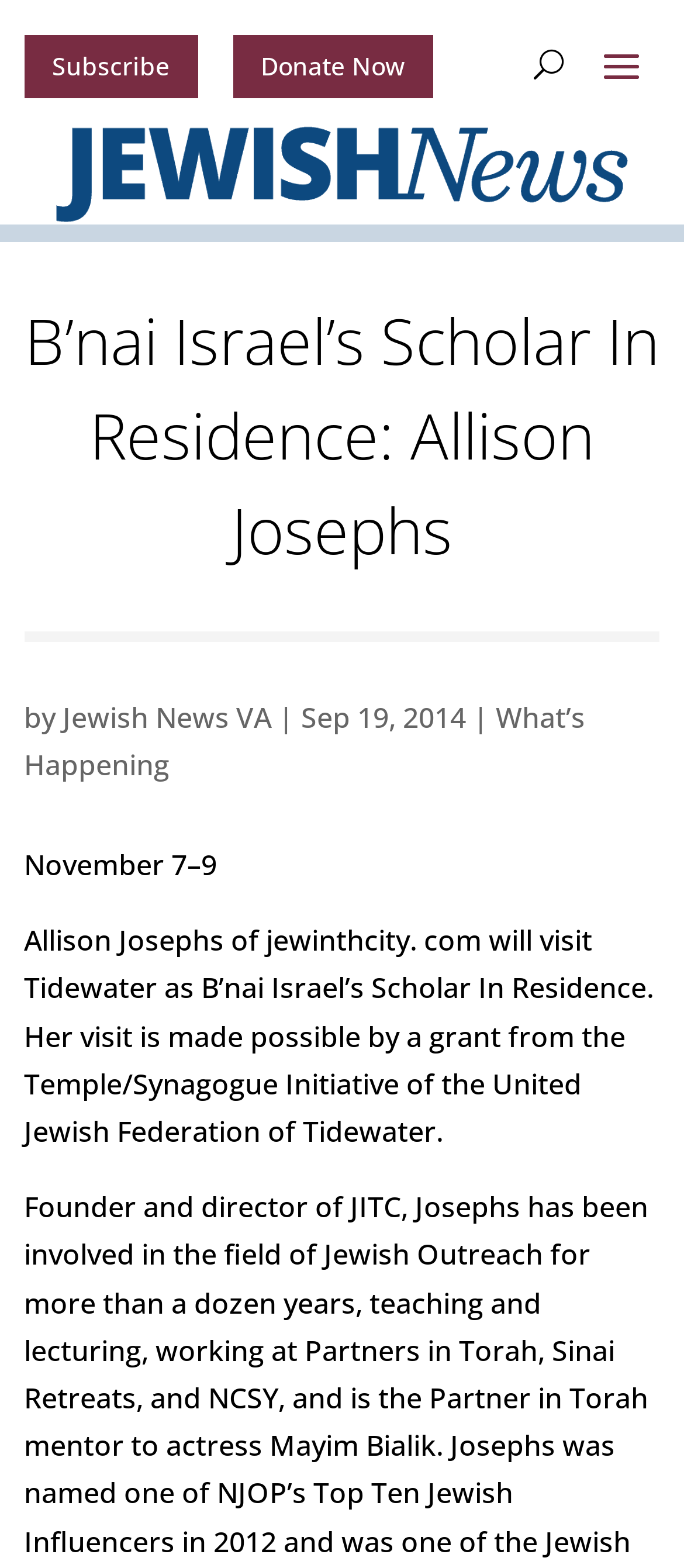Your task is to find and give the main heading text of the webpage.

B’nai Israel’s Scholar In Residence: Allison Josephs